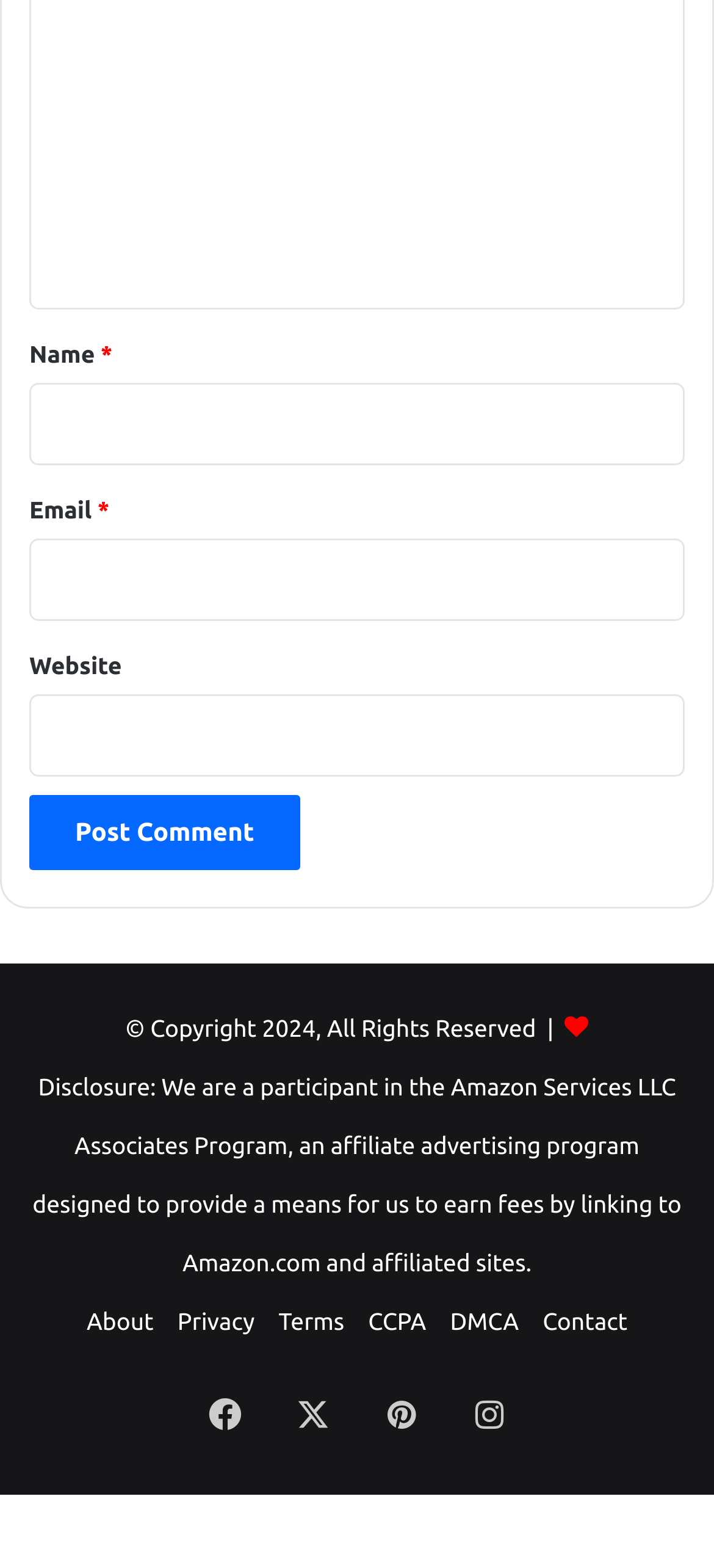Locate the bounding box coordinates of the area to click to fulfill this instruction: "Enter your name". The bounding box should be presented as four float numbers between 0 and 1, in the order [left, top, right, bottom].

[0.041, 0.244, 0.959, 0.297]